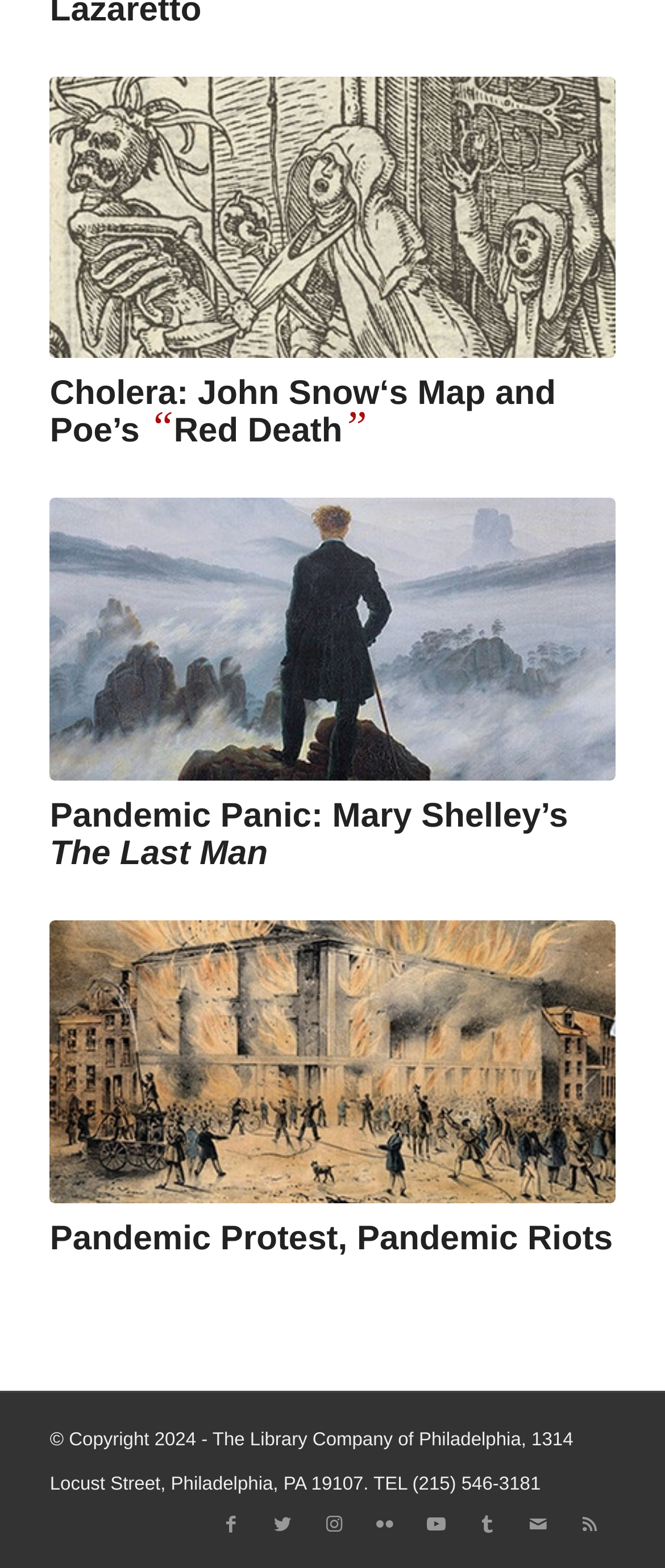Locate the bounding box coordinates of the area that needs to be clicked to fulfill the following instruction: "Go to the Twitter page". The coordinates should be in the format of four float numbers between 0 and 1, namely [left, top, right, bottom].

[0.387, 0.956, 0.463, 0.989]